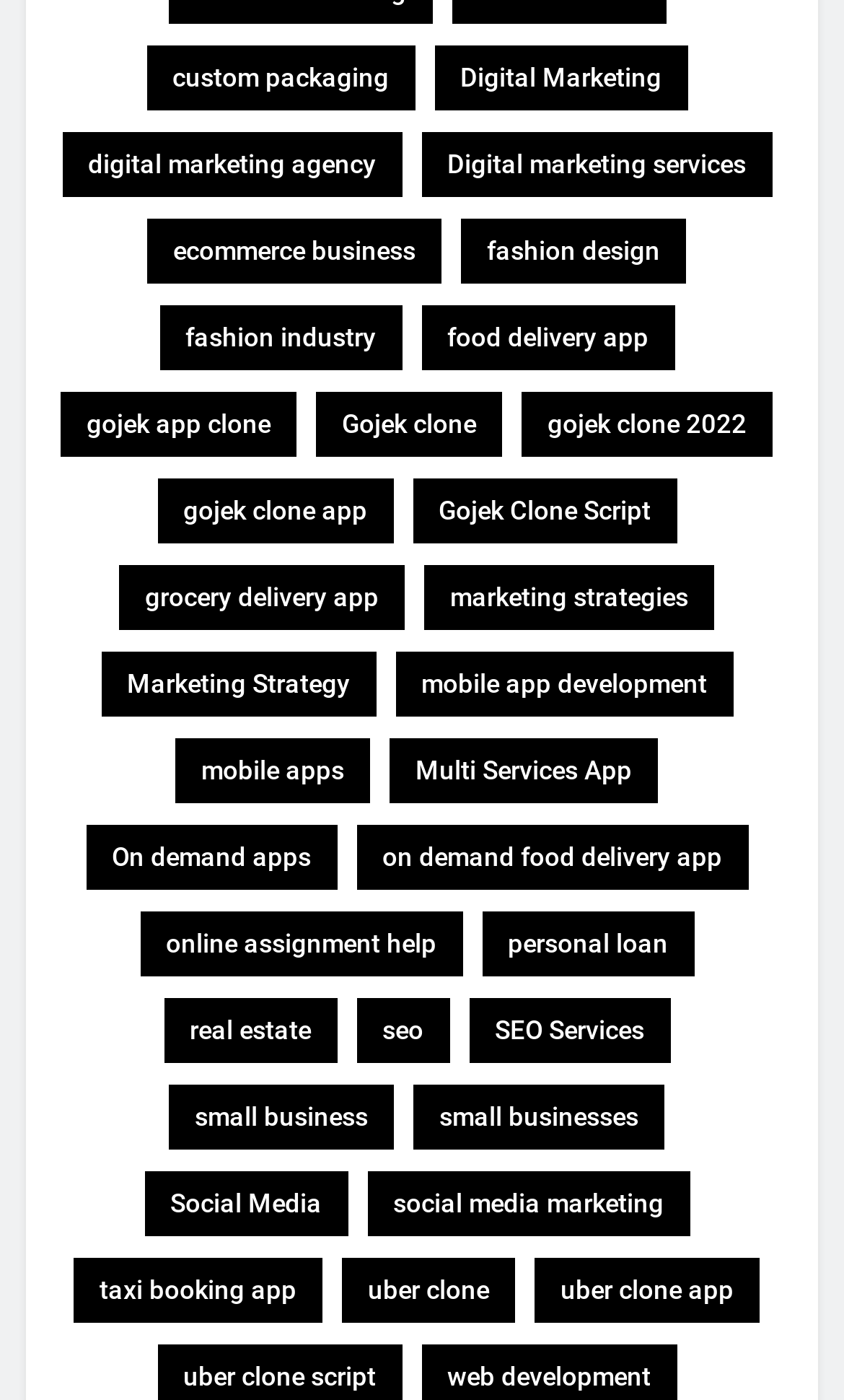Identify the bounding box for the UI element described as: "on demand food delivery app". The coordinates should be four float numbers between 0 and 1, i.e., [left, top, right, bottom].

[0.422, 0.59, 0.886, 0.636]